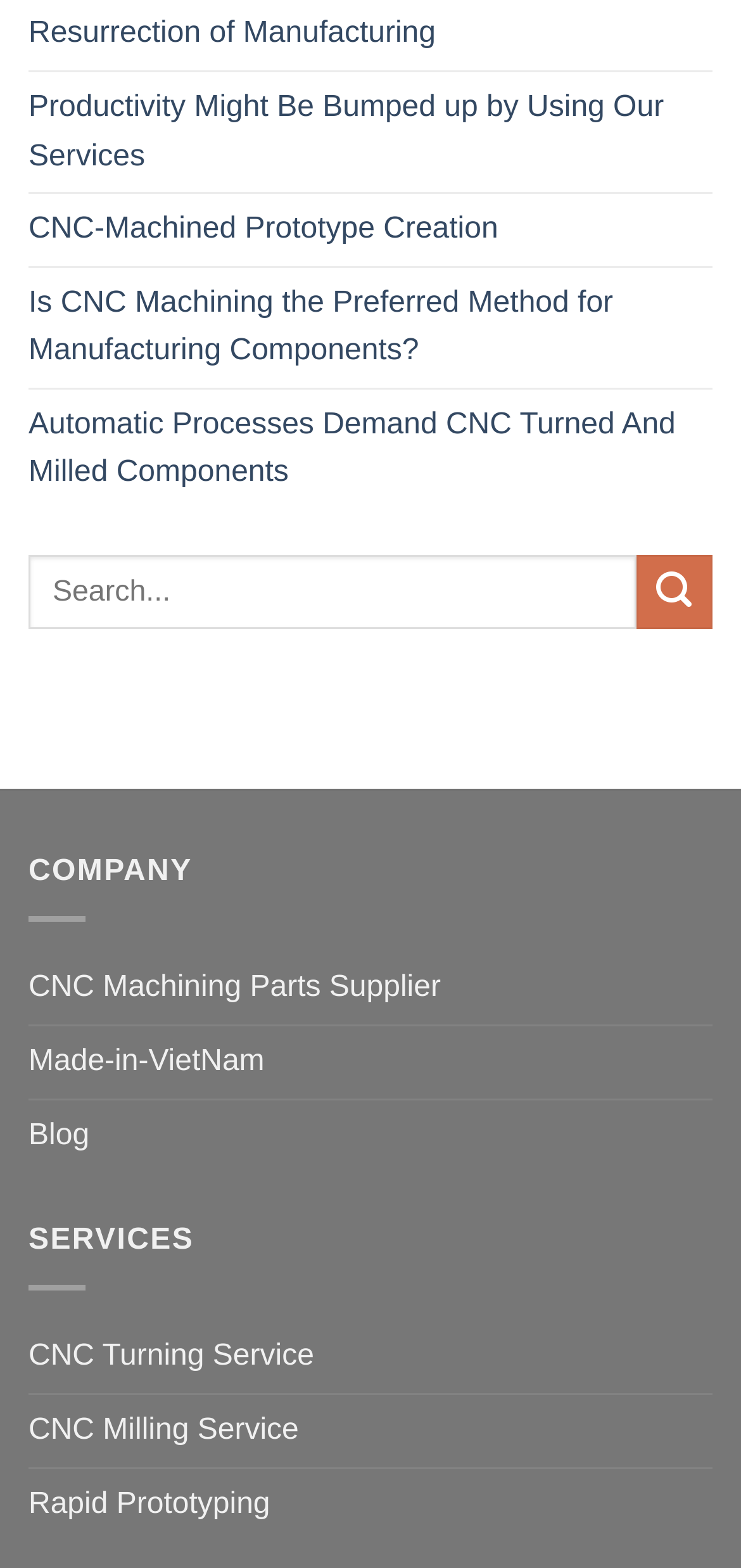Determine the bounding box coordinates of the clickable element necessary to fulfill the instruction: "Learn about CNC-Machined Prototype Creation". Provide the coordinates as four float numbers within the 0 to 1 range, i.e., [left, top, right, bottom].

[0.038, 0.124, 0.672, 0.169]